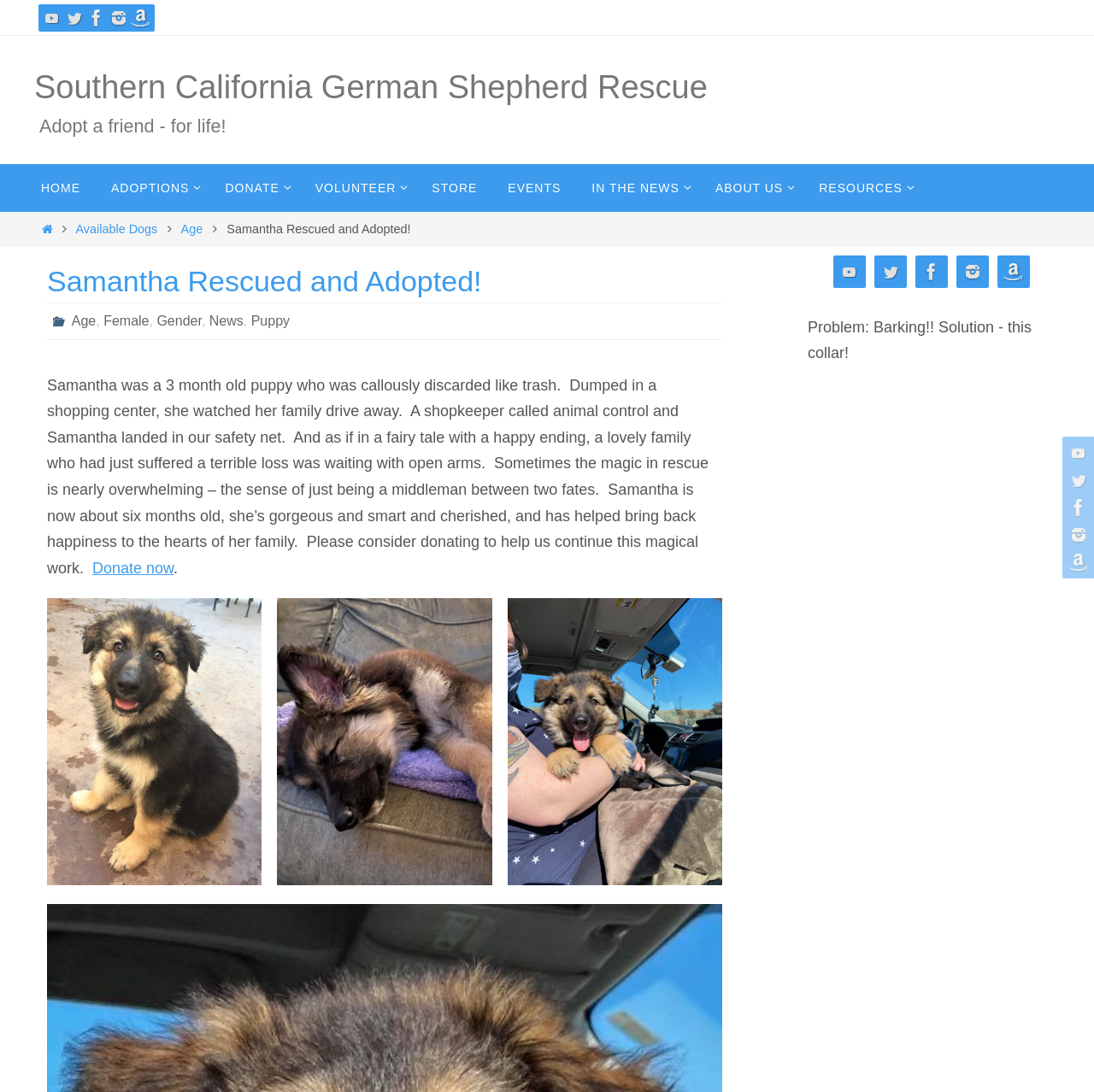Answer the question below in one word or phrase:
How many social media links are present in the top-right corner?

5